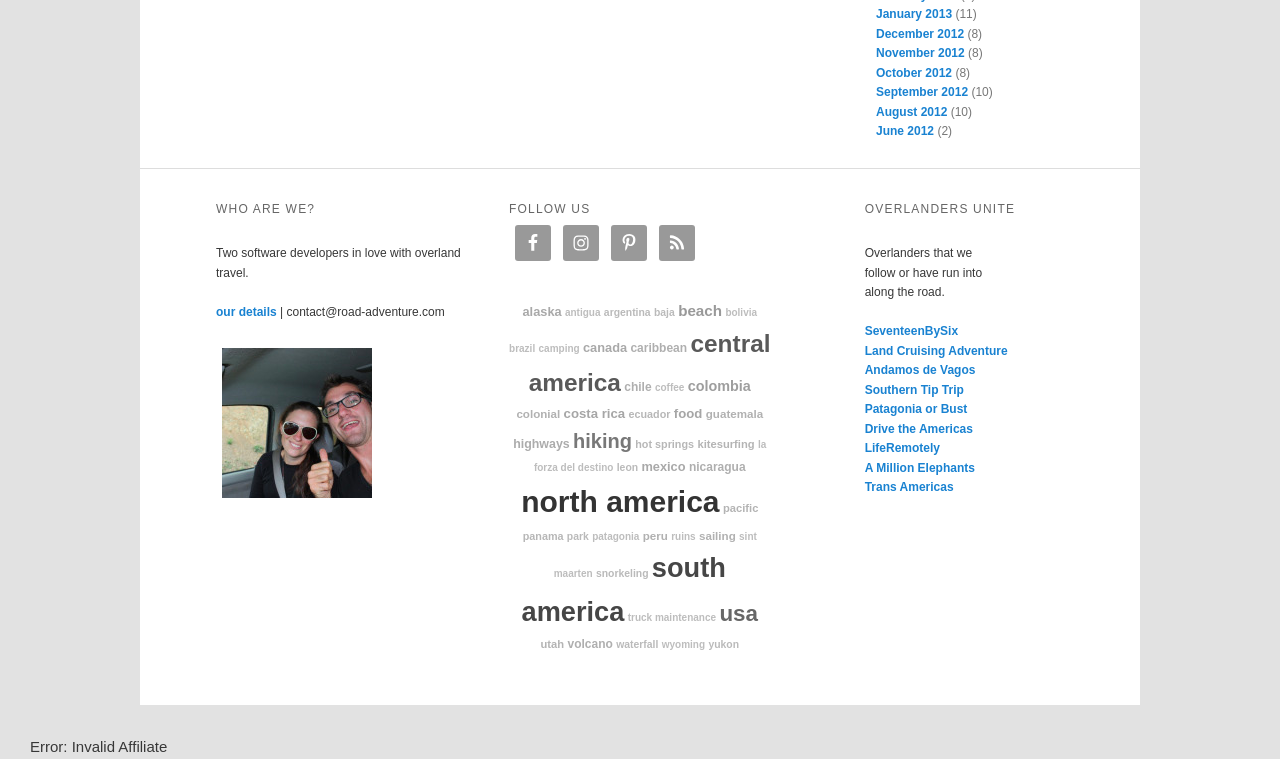How many social media links are available?
Provide a detailed answer to the question using information from the image.

The answer can be found in the 'FOLLOW US' section, where there are four social media links: Facebook, Instagram, Pinterest, and RSS.